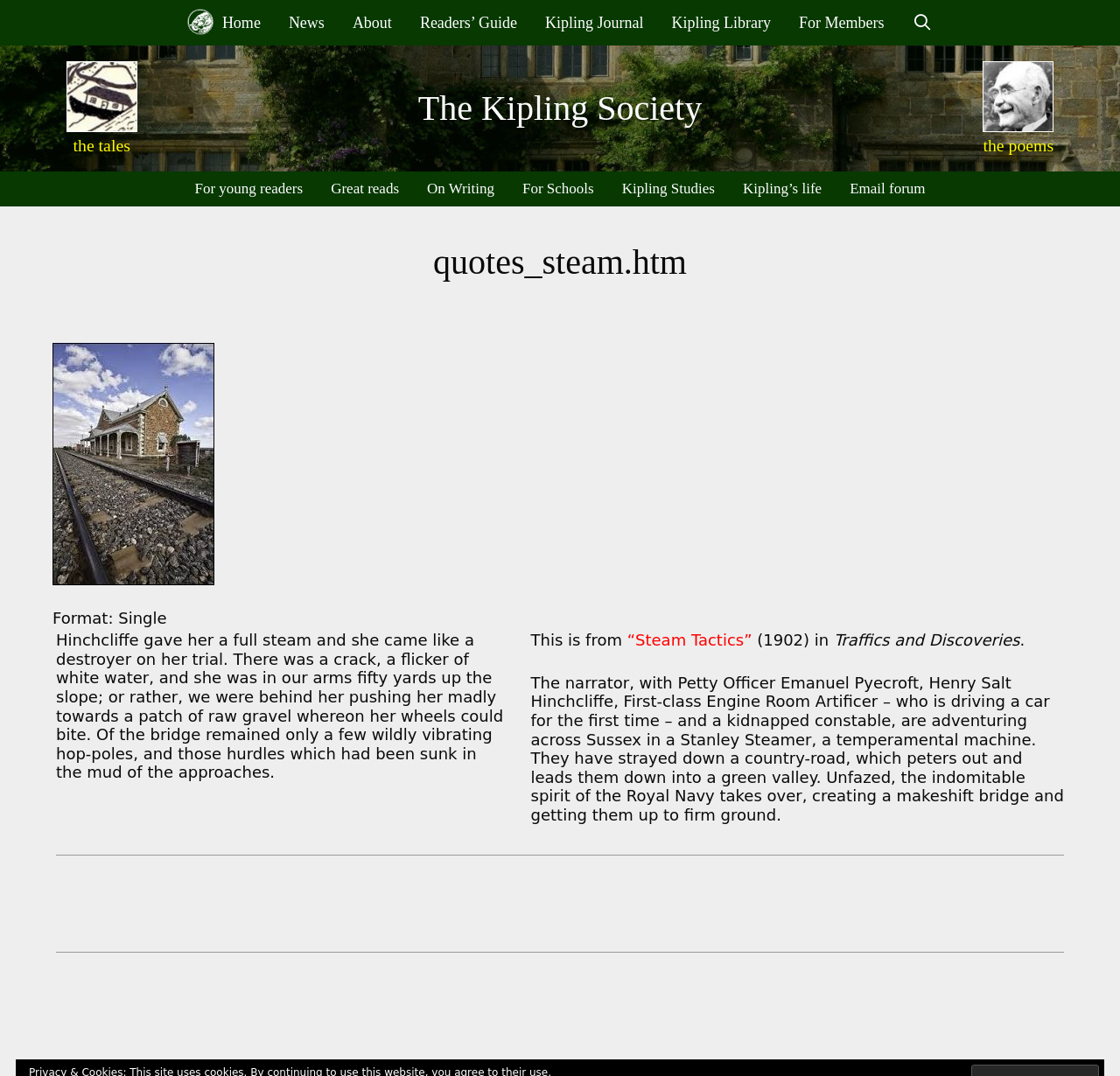What is the name of the story where the quote is from?
Answer the question with a single word or phrase, referring to the image.

Steam Tactics